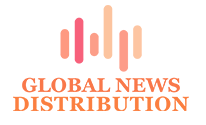Please provide a detailed answer to the question below by examining the image:
What is the typography style of the brand name?

The brand name 'GLOBAL NEWS DISTRIBUTION' is situated below the graphical elements in bold, stylish typography, emphasizing its focus on effective communication and news dissemination, which implies that the brand is confident and professional.